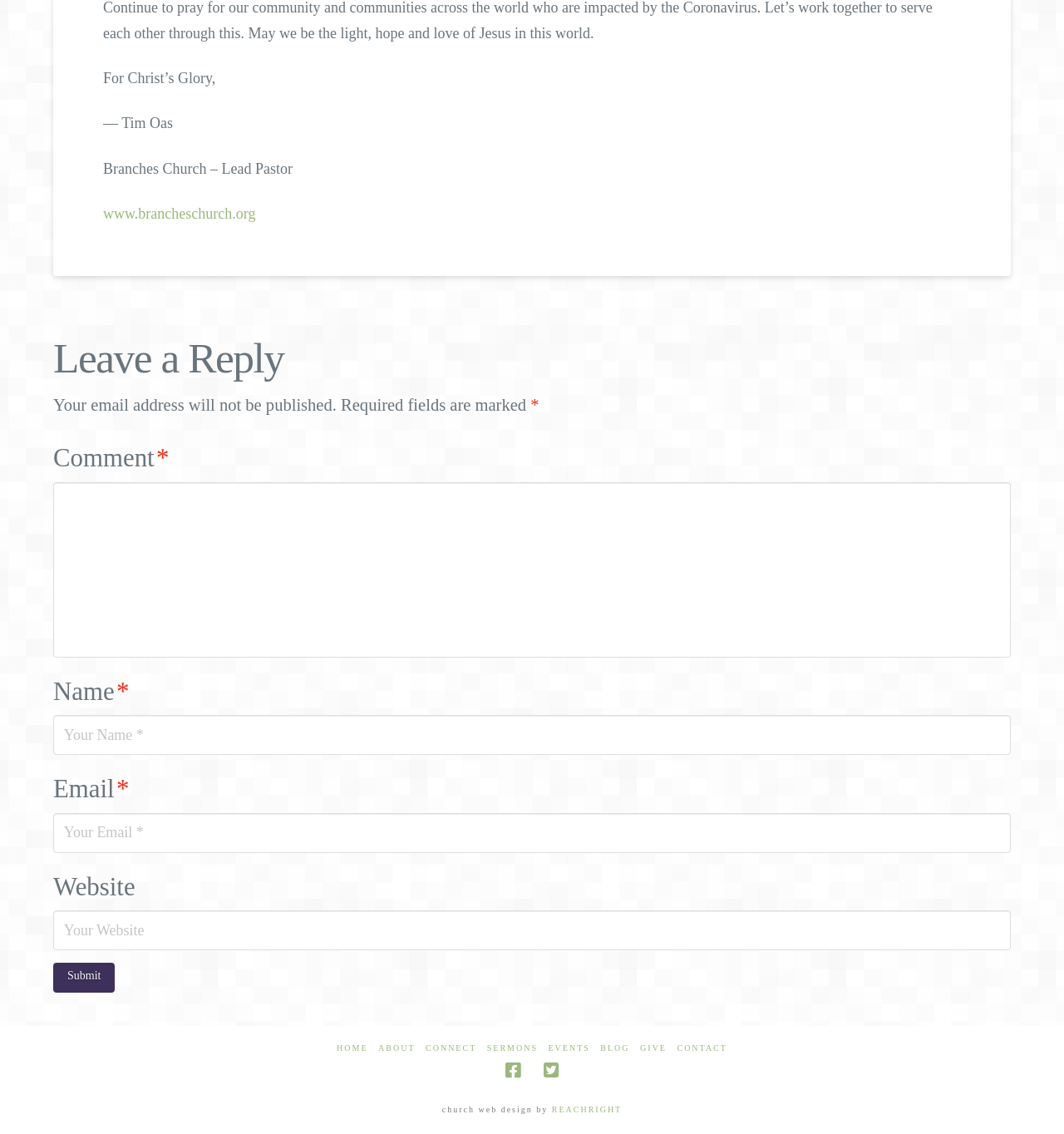Please identify the bounding box coordinates of the element that needs to be clicked to execute the following command: "Visit the website". Provide the bounding box using four float numbers between 0 and 1, formatted as [left, top, right, bottom].

[0.097, 0.181, 0.24, 0.196]